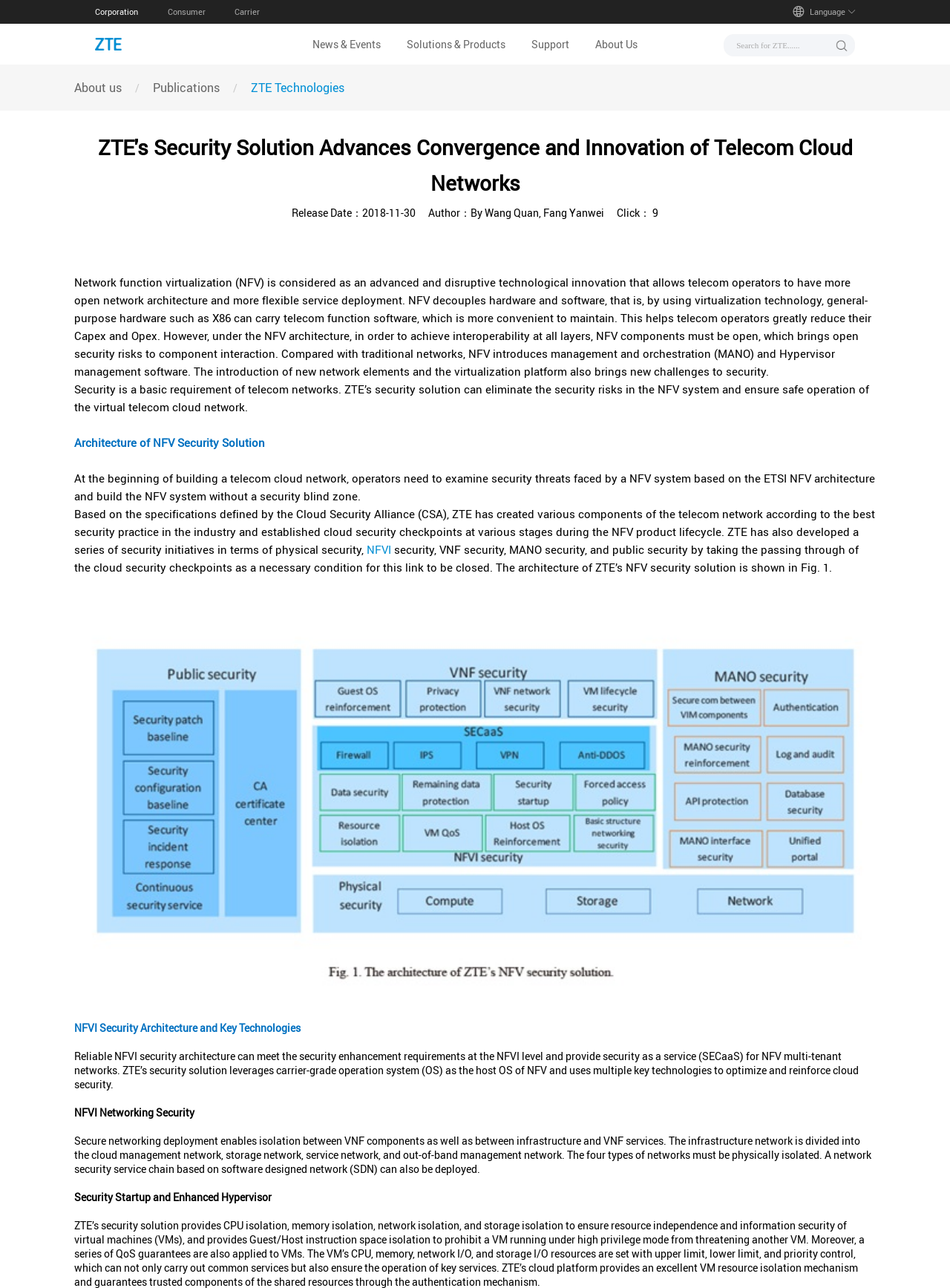What is the purpose of NFV technology? Look at the image and give a one-word or short phrase answer.

To reduce Capex and Opex